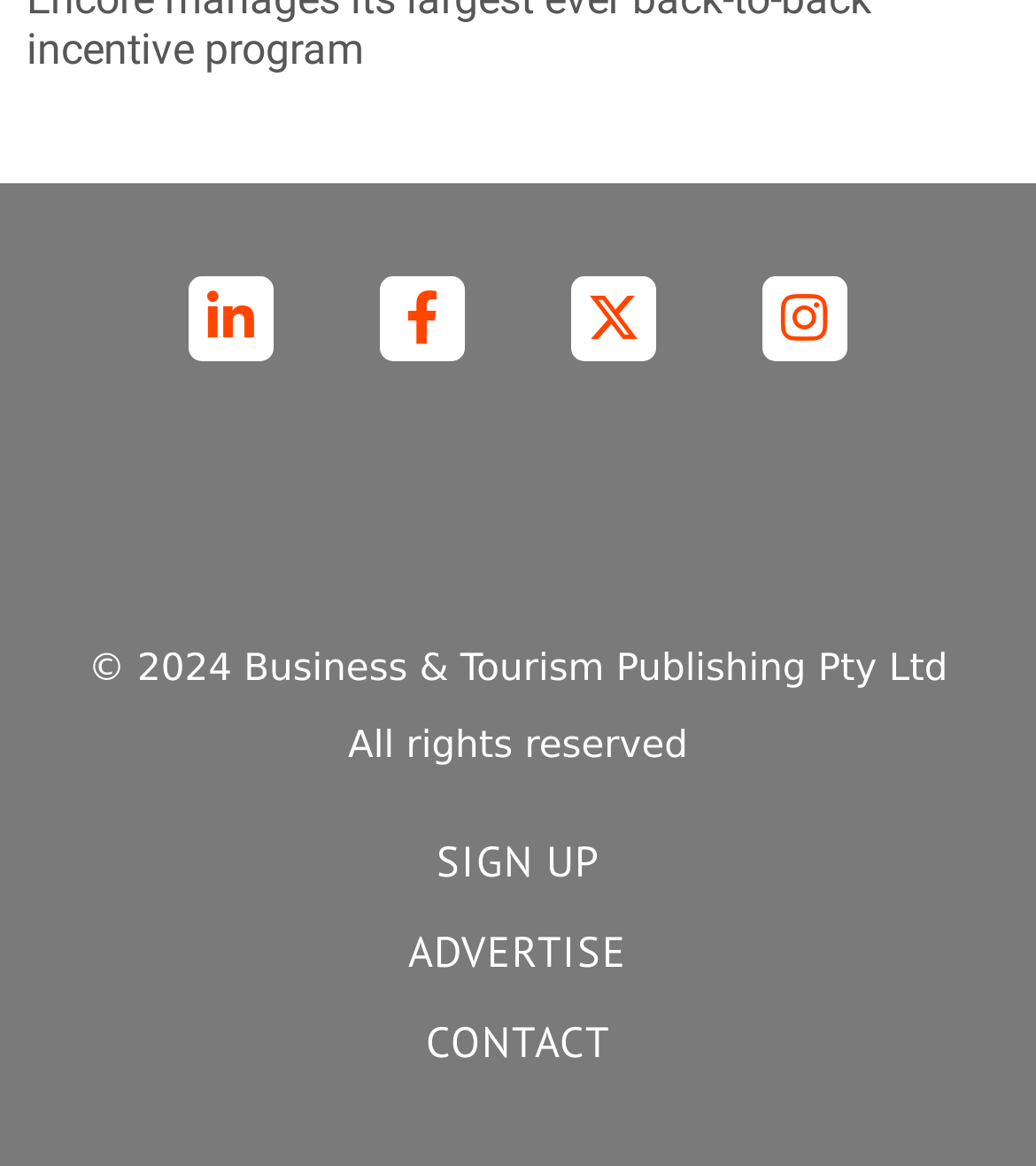Locate the bounding box of the UI element based on this description: "alt="micenet logo with tagline"". Provide four float numbers between 0 and 1 as [left, top, right, bottom].

[0.141, 0.354, 0.859, 0.499]